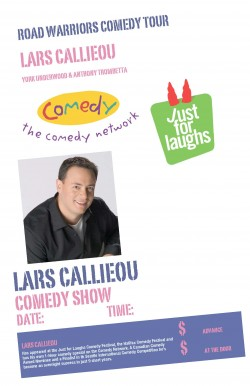Who is the main comedian featured on the poster?
Using the information from the image, provide a comprehensive answer to the question.

The poster highlights Lars Callieou's name in a prominent manner, indicating that he is the main comedian featured on the poster.